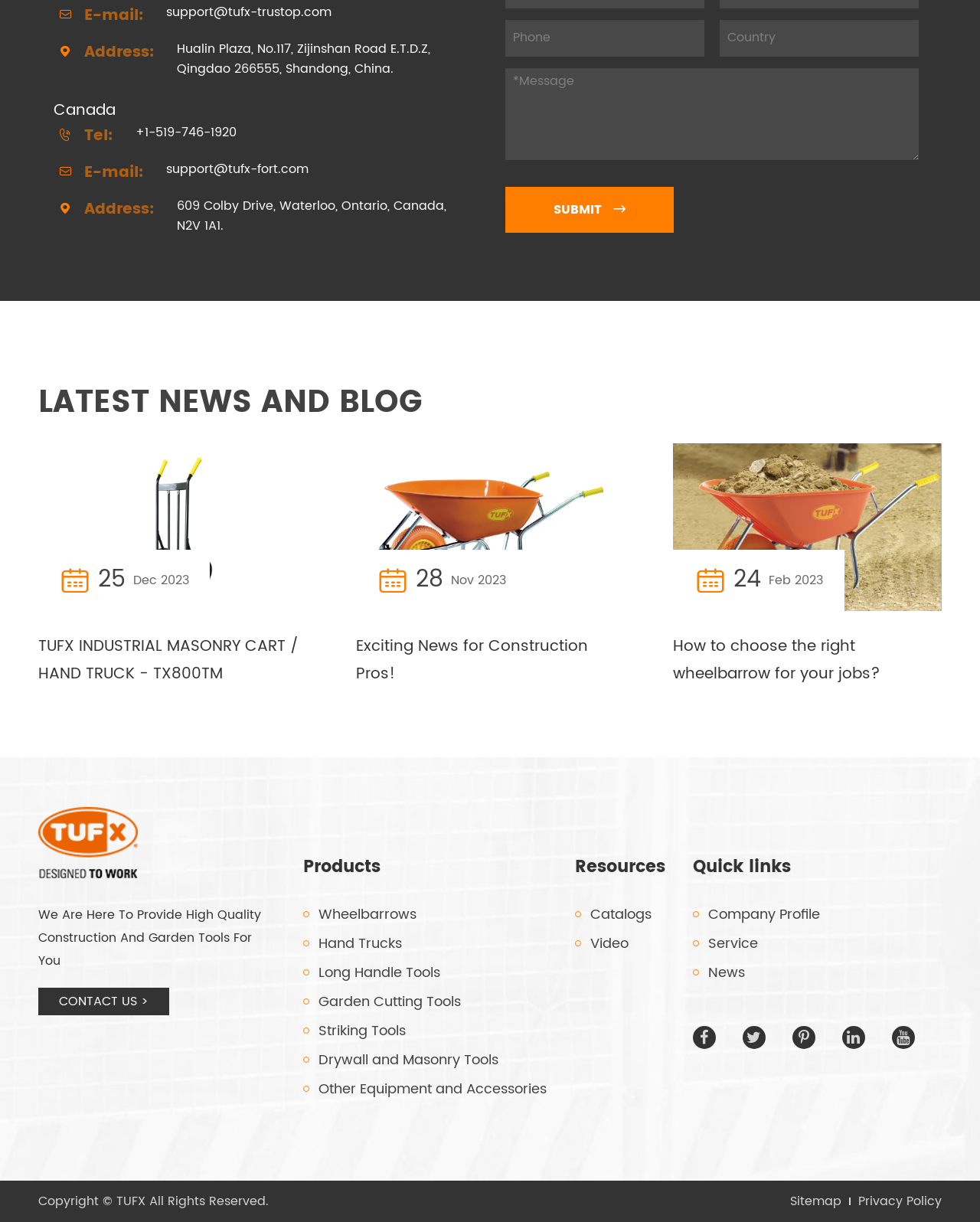What is the phone number in Canada?
Please give a well-detailed answer to the question.

I found the phone number by looking at the contact information section, where it lists the phone number as '+1-519-746-1920'.